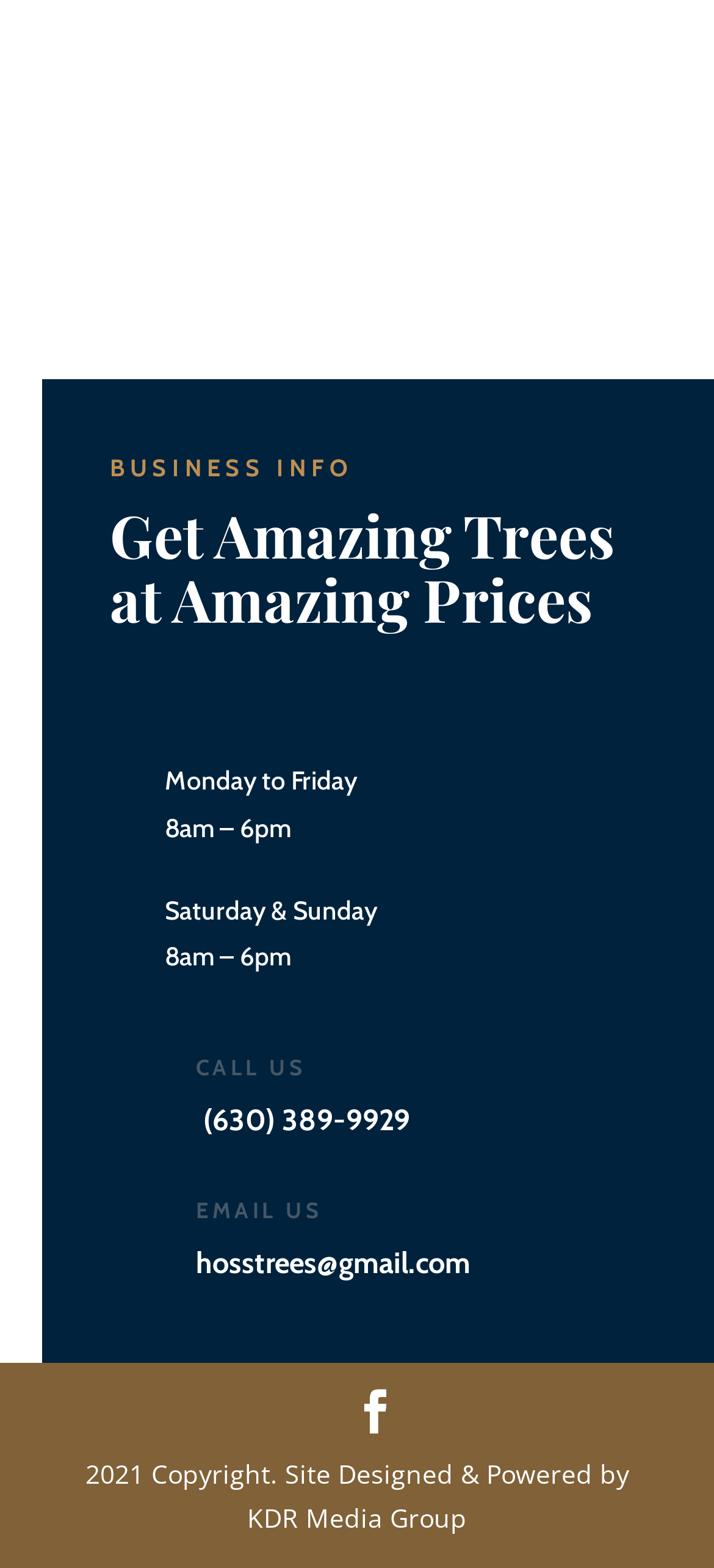Respond with a single word or phrase to the following question:
What are the business hours on weekdays?

8am - 6pm